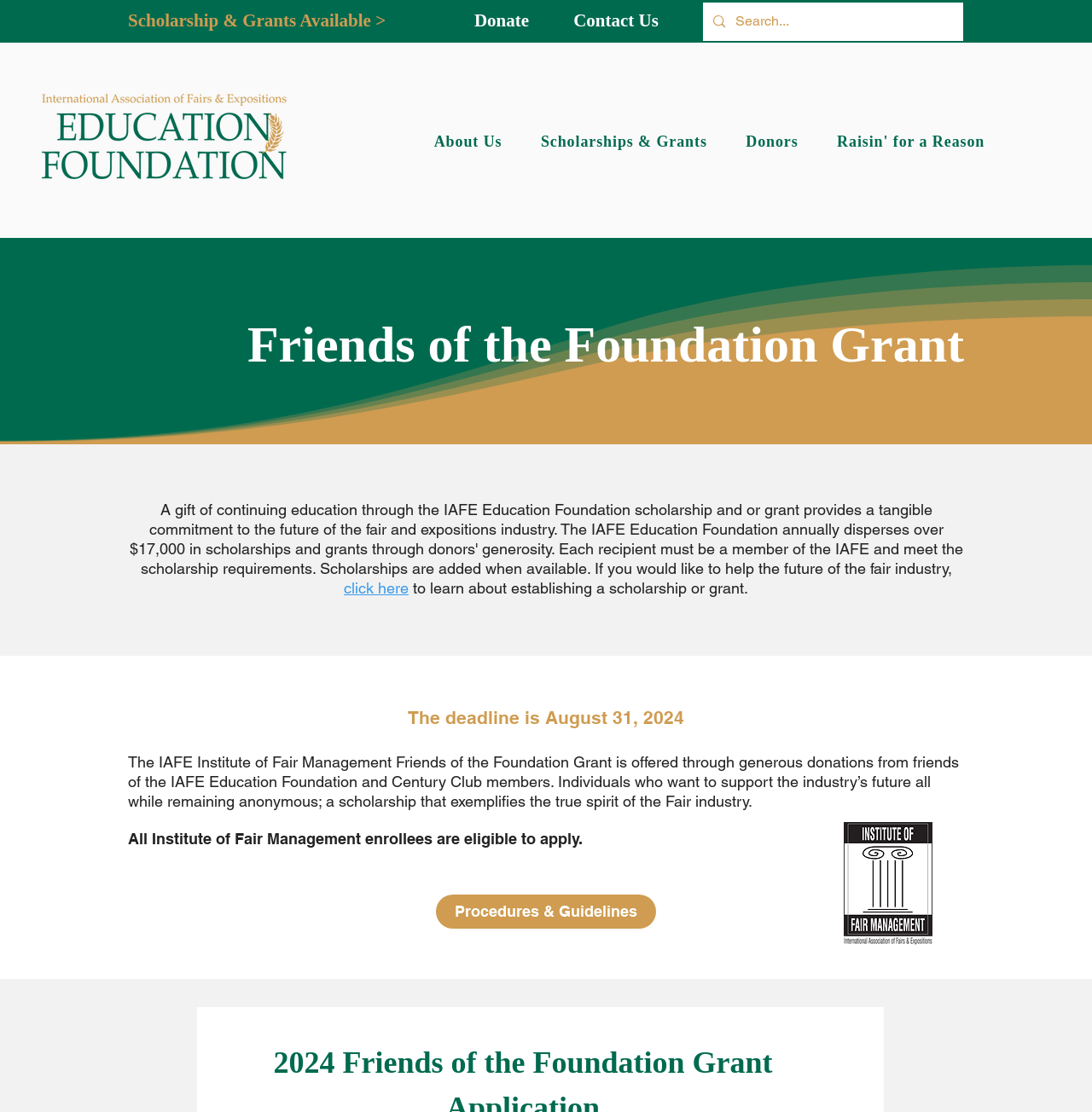Please specify the bounding box coordinates for the clickable region that will help you carry out the instruction: "View procedures and guidelines".

[0.399, 0.804, 0.601, 0.835]